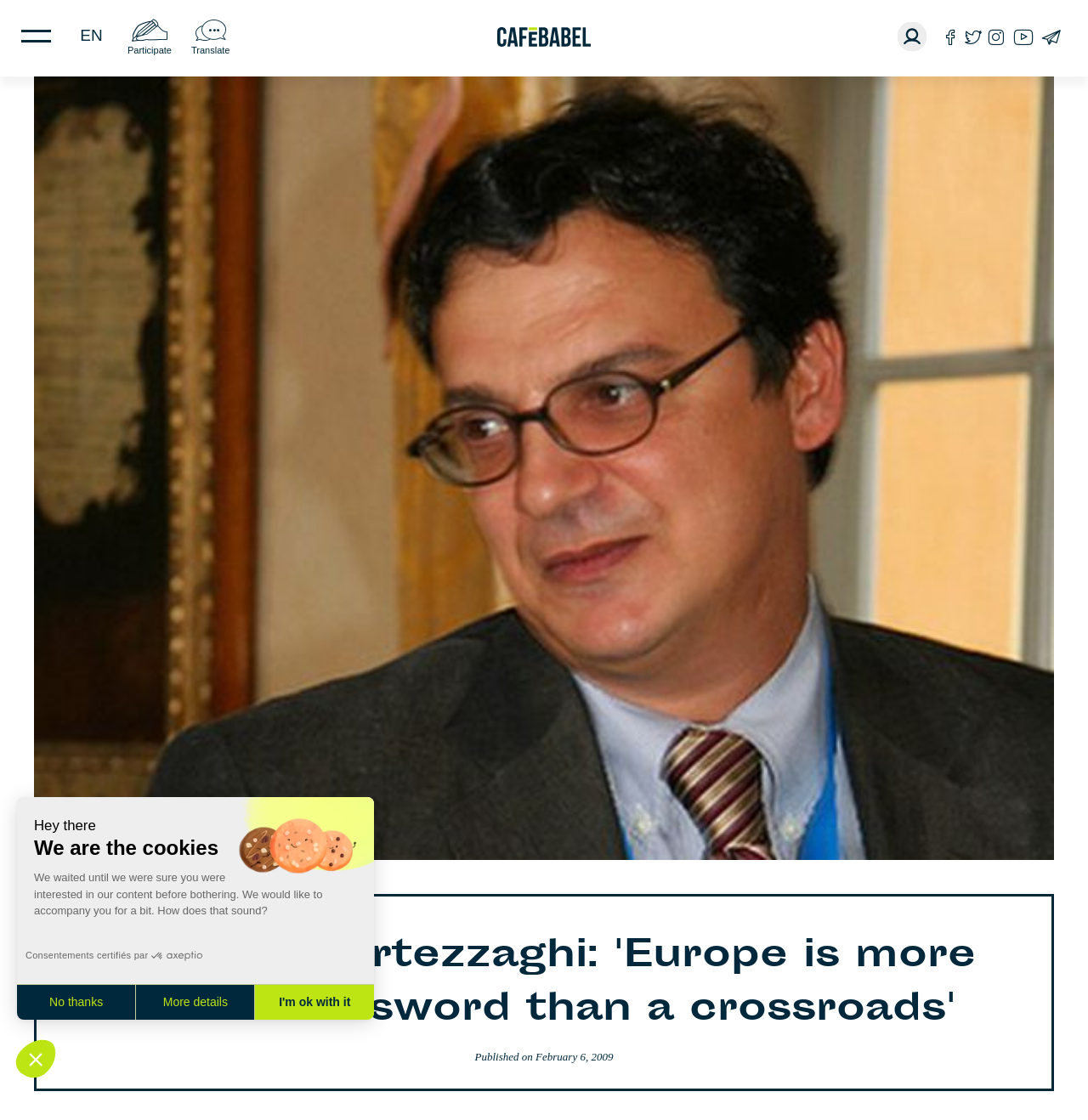Please determine the bounding box coordinates of the clickable area required to carry out the following instruction: "Translate the page". The coordinates must be four float numbers between 0 and 1, represented as [left, top, right, bottom].

[0.176, 0.011, 0.211, 0.051]